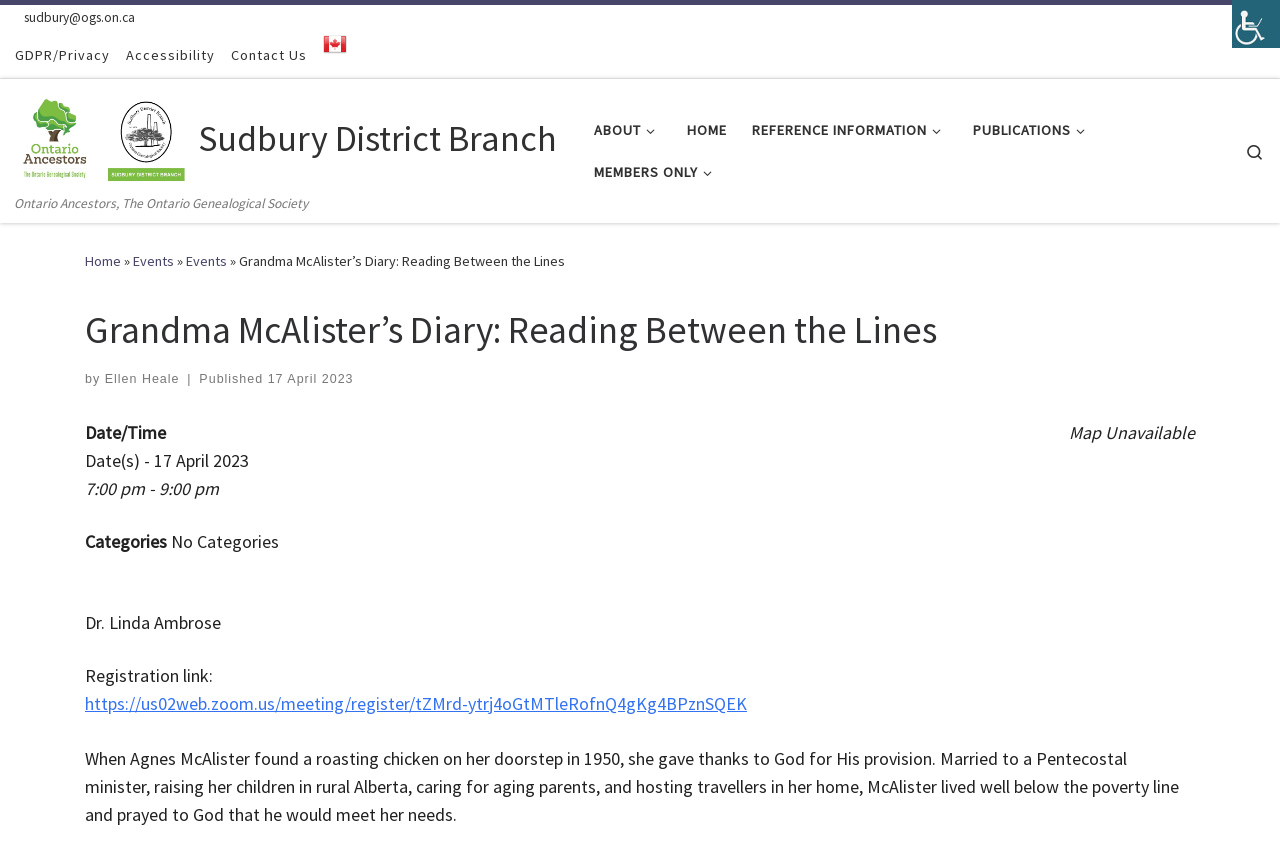Show the bounding box coordinates of the region that should be clicked to follow the instruction: "Click Accessibility Helper sidebar button."

[0.962, 0.0, 1.0, 0.057]